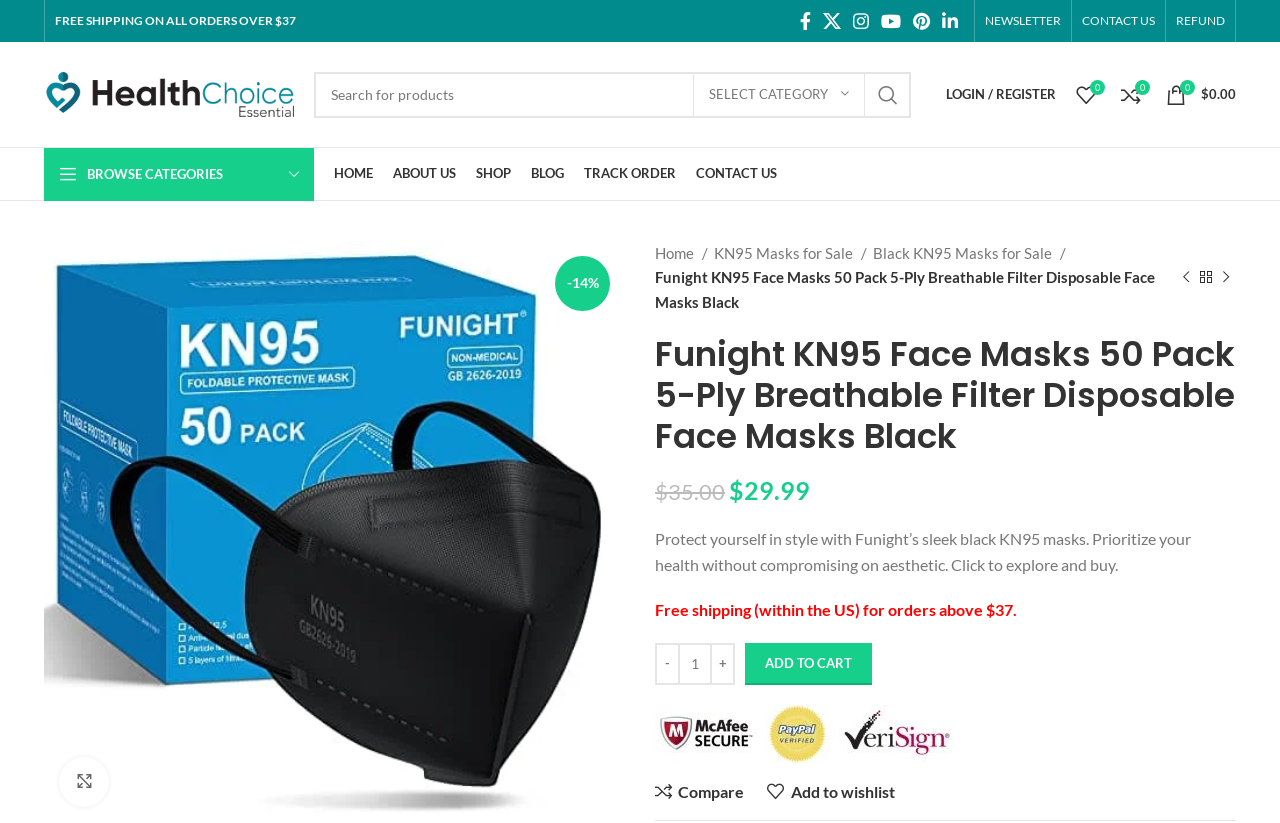What is the minimum order value for free shipping?
Examine the image and give a concise answer in one word or a short phrase.

$37